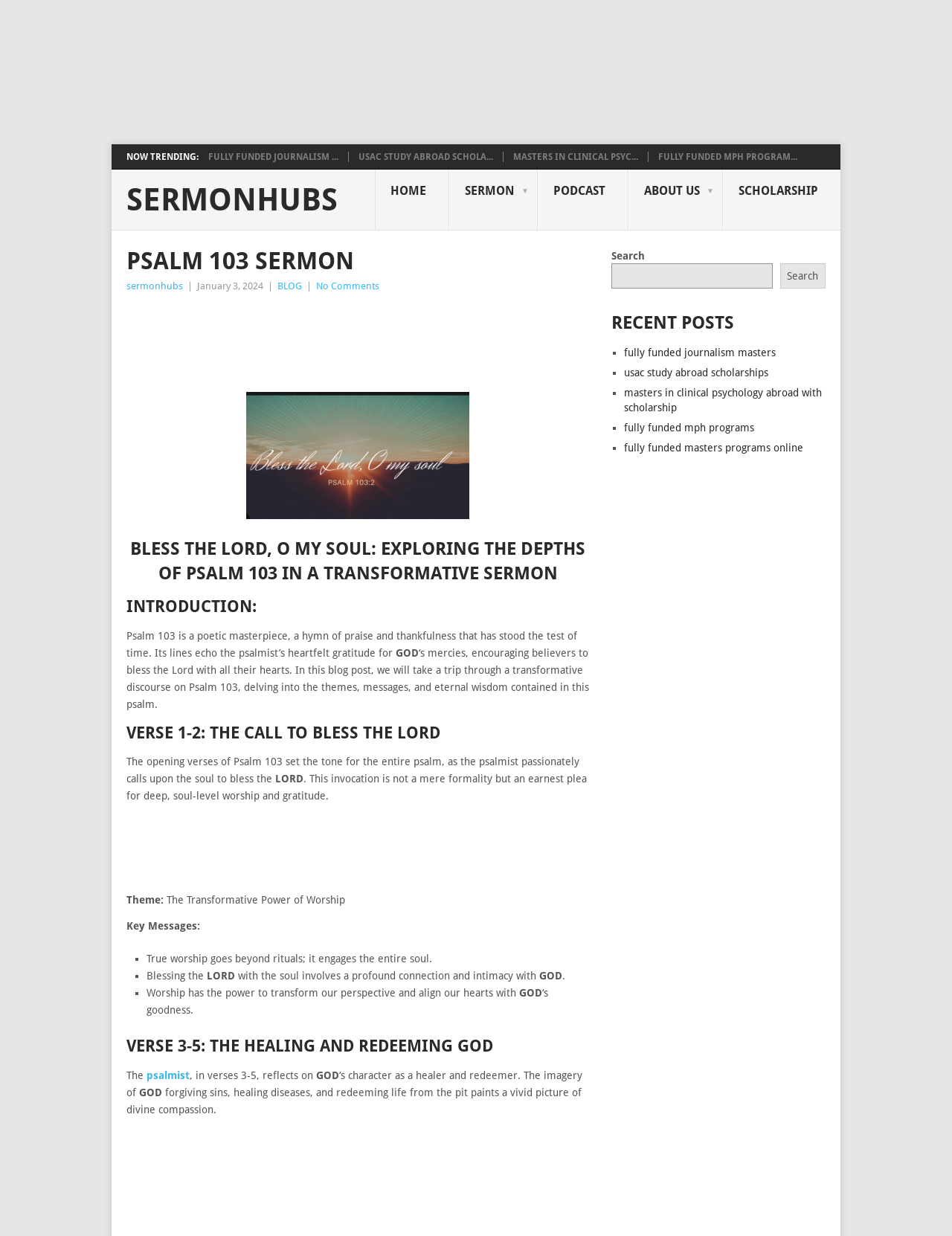Please identify the bounding box coordinates of the area that needs to be clicked to follow this instruction: "View the 'RECENT POSTS' section".

[0.642, 0.252, 0.867, 0.272]